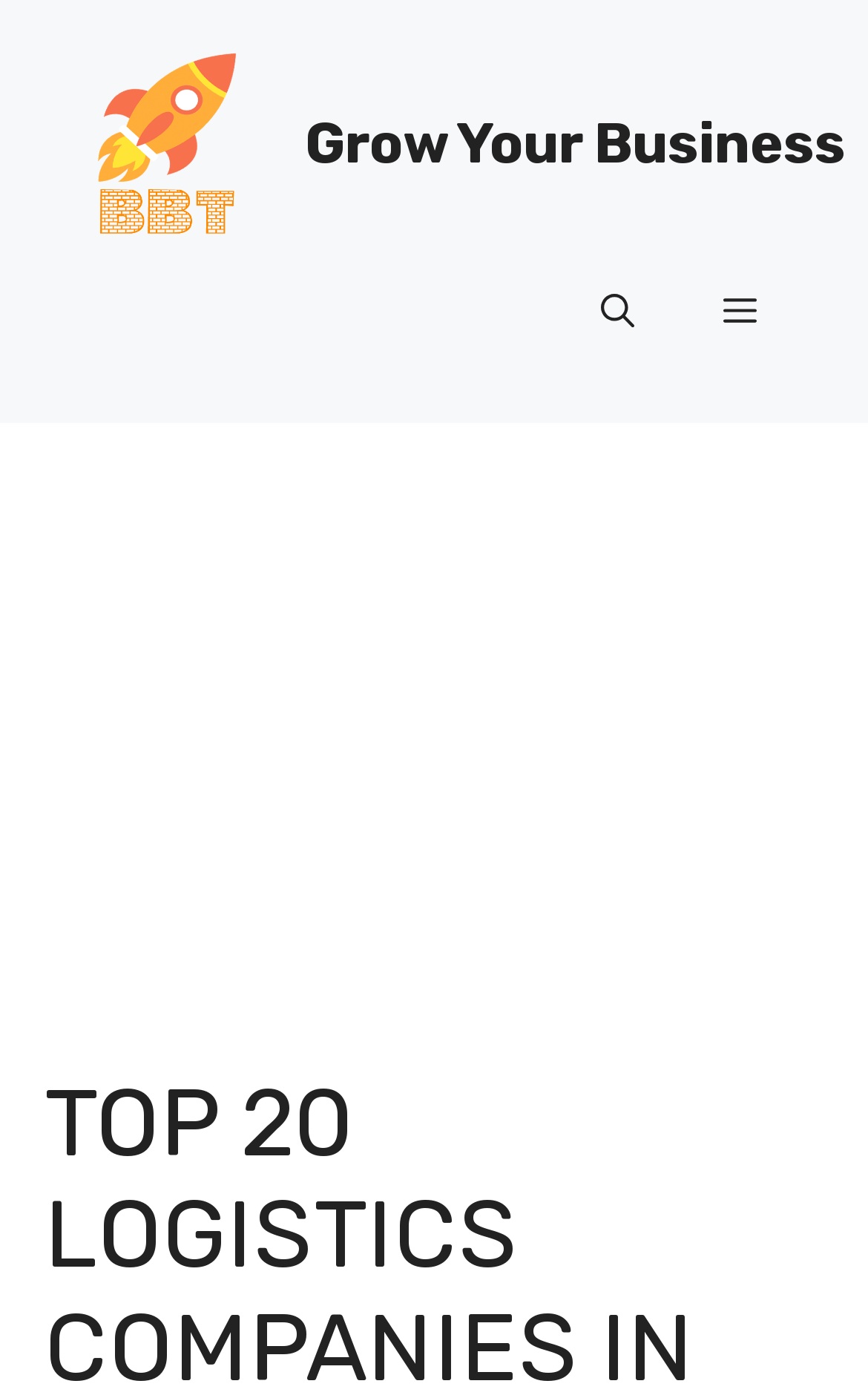Generate a detailed explanation of the webpage's features and information.

The webpage is about the top 20 logistics companies in India. At the top, there is a banner that spans the entire width of the page, taking up about 30% of the screen's height. Within this banner, there are two links with the text "Grow Your Business", one on the left and one on the right, accompanied by an image with the same text. 

Below the banner, there is a navigation section that takes up about 10% of the screen's height. This section contains a link to open the search bar and a button labeled "Menu" that, when expanded, controls the primary menu. The navigation section is positioned on the right side of the page.